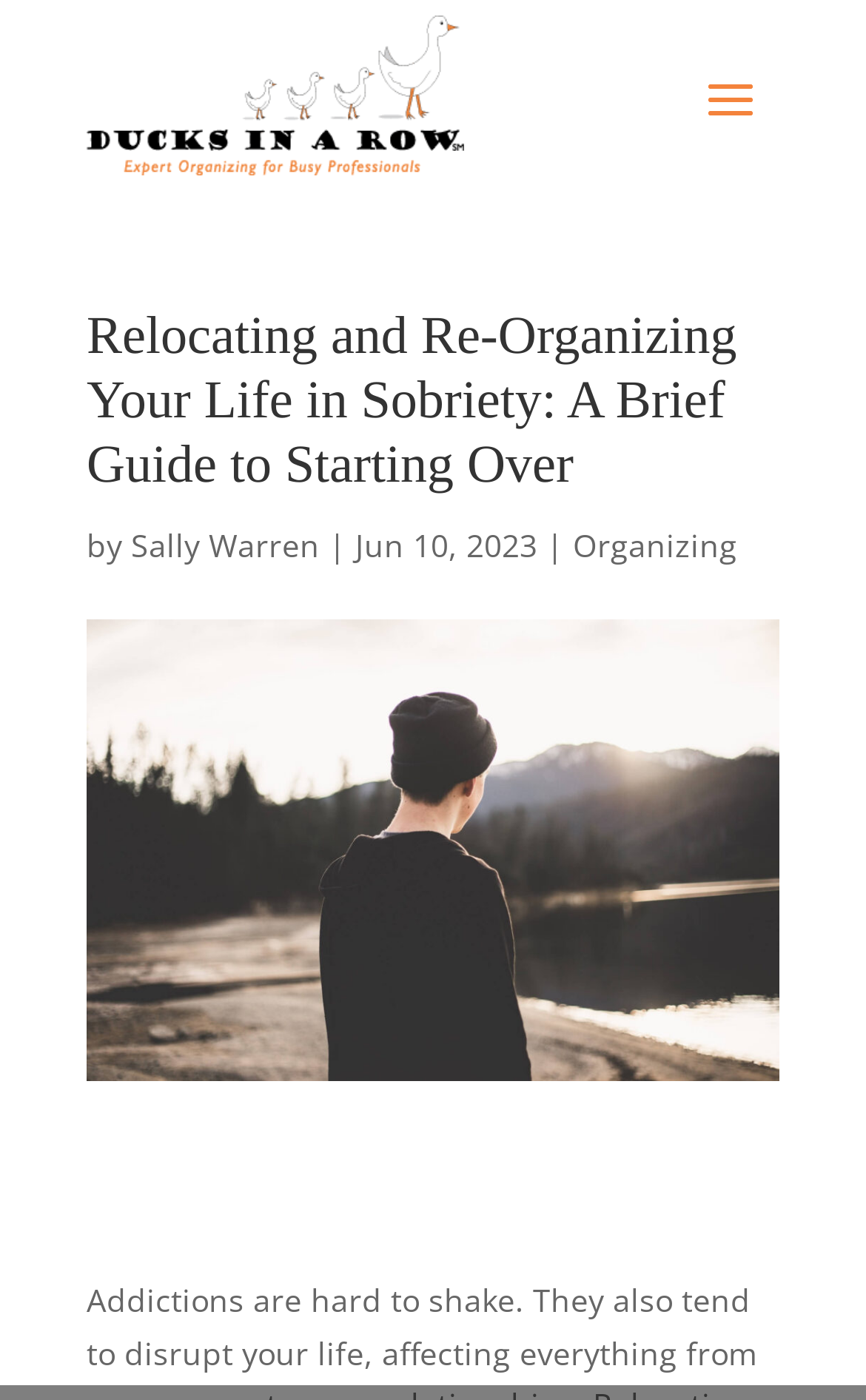Respond to the question with just a single word or phrase: 
What is the topic of the article?

Relocating and Re-Organizing Your Life in Sobriety